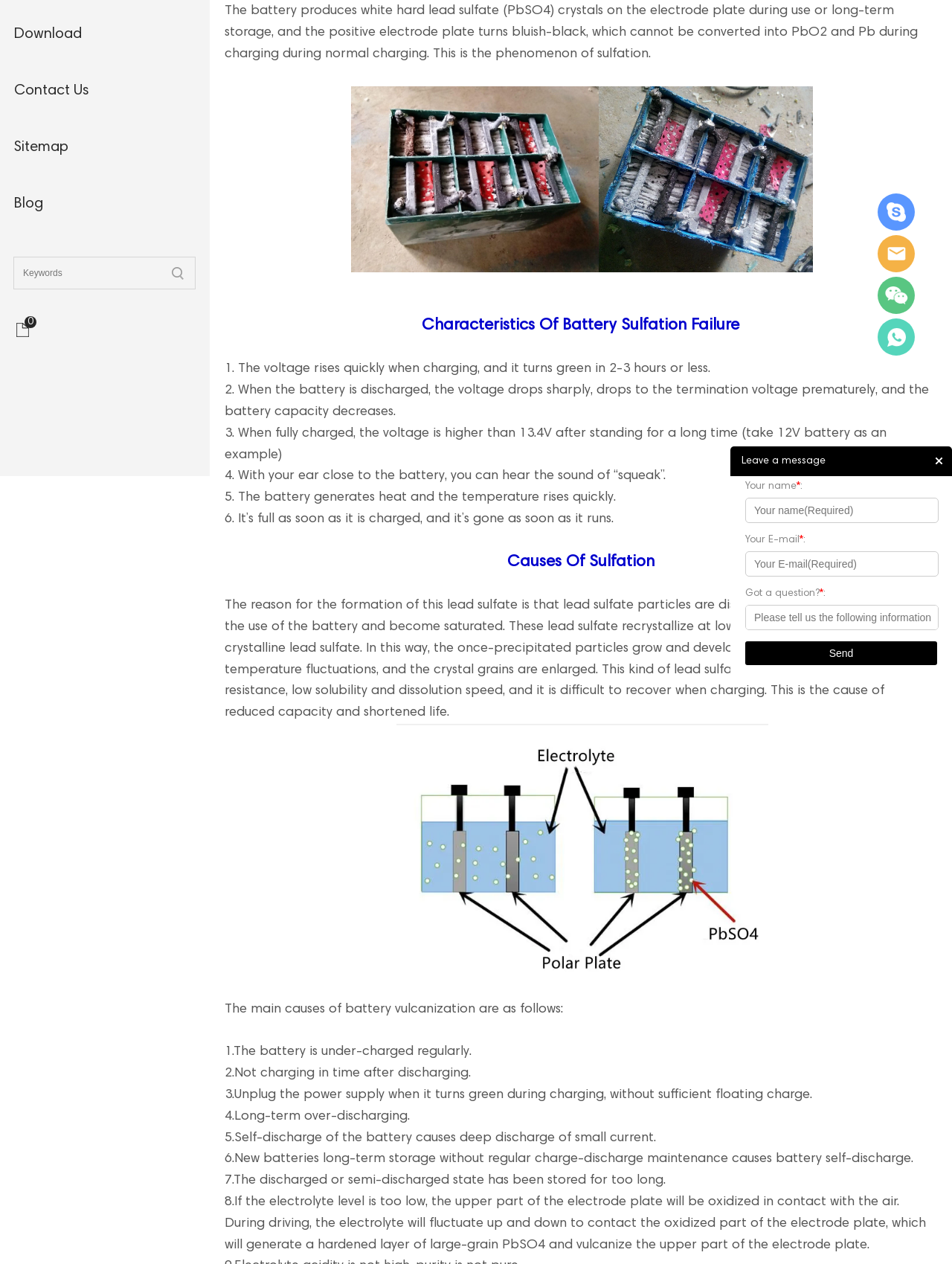Determine the bounding box coordinates for the UI element described. Format the coordinates as (top-left x, top-left y, bottom-right x, bottom-right y) and ensure all values are between 0 and 1. Element description: natural history museum

None